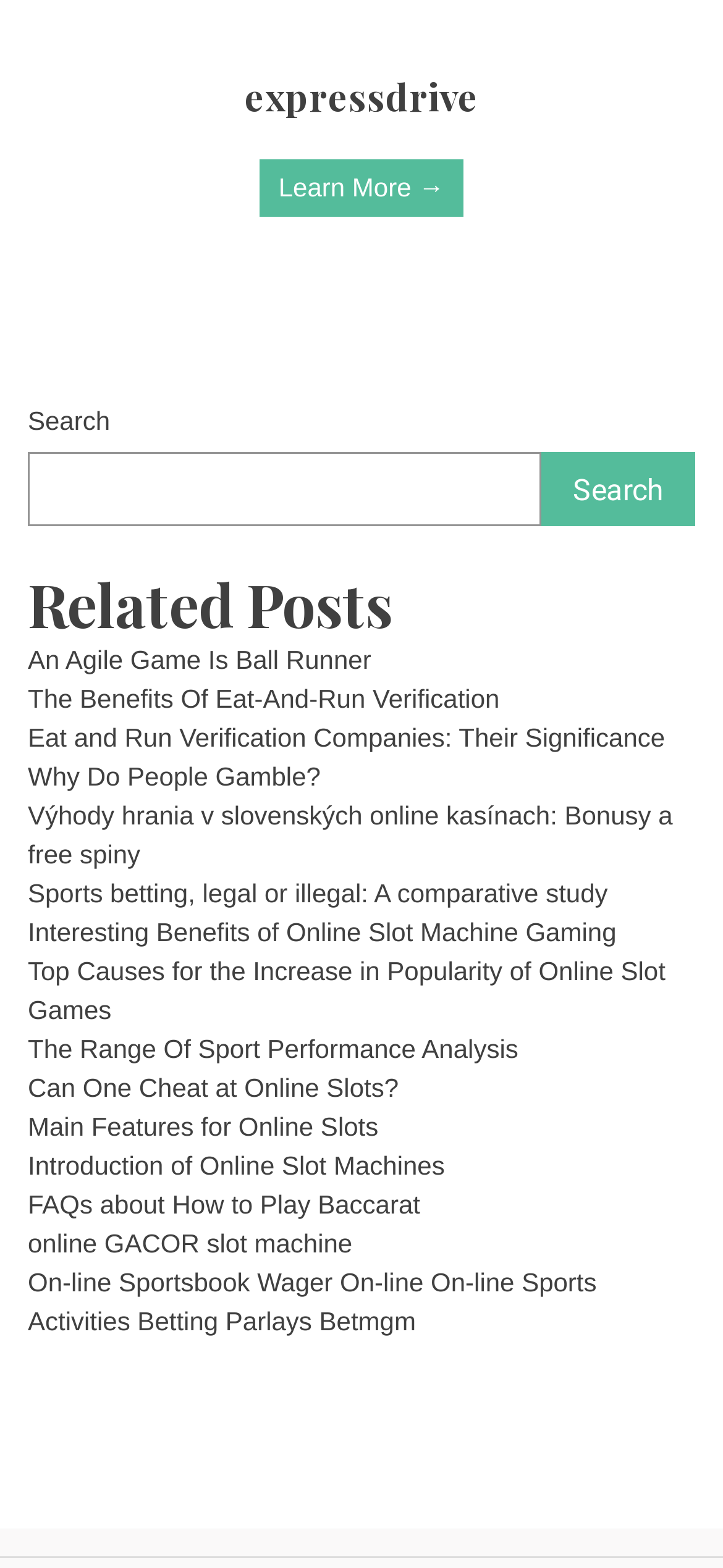Using the provided description Search, find the bounding box coordinates for the UI element. Provide the coordinates in (top-left x, top-left y, bottom-right x, bottom-right y) format, ensuring all values are between 0 and 1.

[0.749, 0.288, 0.962, 0.335]